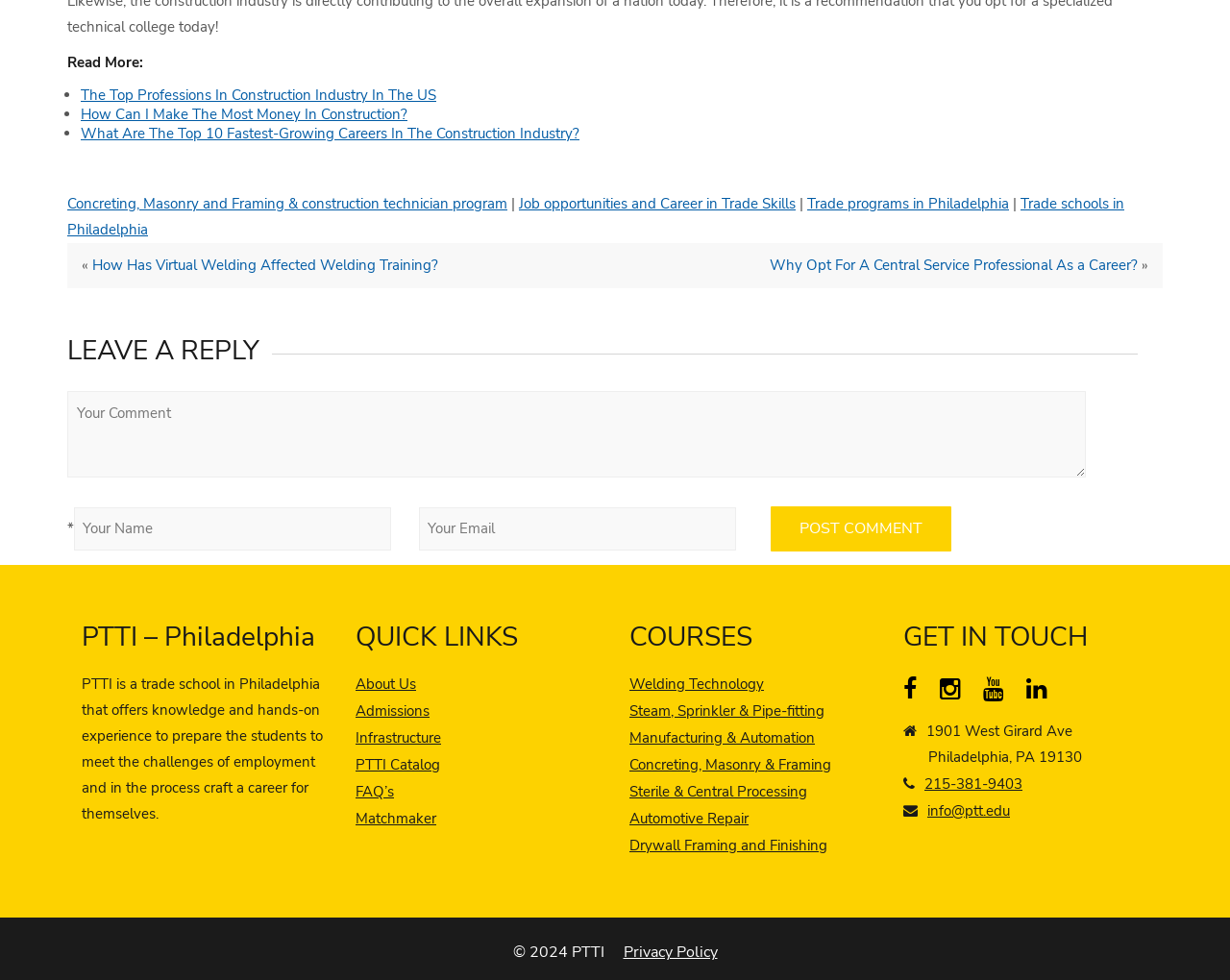Please give the bounding box coordinates of the area that should be clicked to fulfill the following instruction: "Leave a reply". The coordinates should be in the format of four float numbers from 0 to 1, i.e., [left, top, right, bottom].

[0.055, 0.343, 0.945, 0.373]